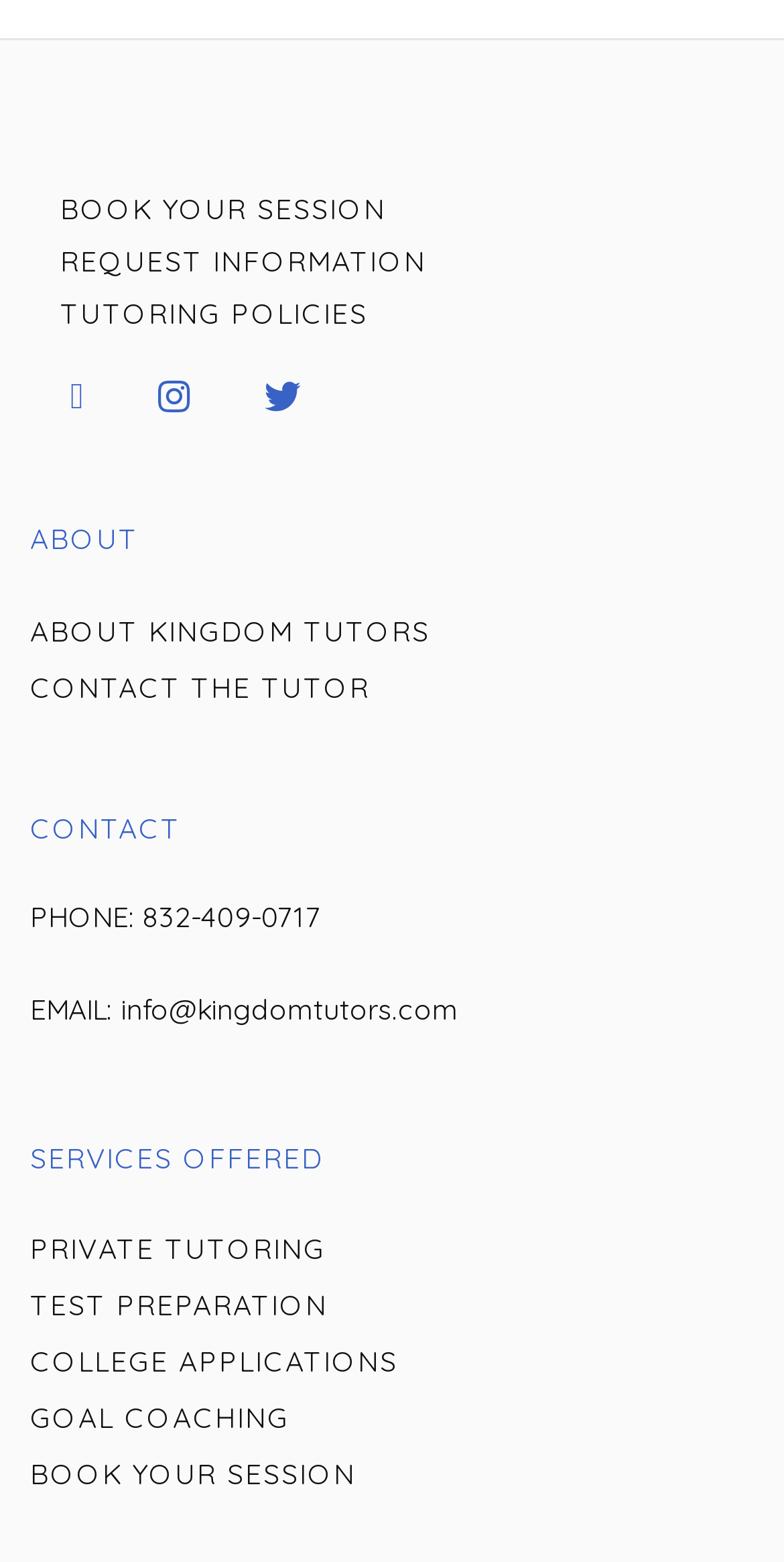Please predict the bounding box coordinates of the element's region where a click is necessary to complete the following instruction: "Request information". The coordinates should be represented by four float numbers between 0 and 1, i.e., [left, top, right, bottom].

[0.077, 0.151, 0.544, 0.184]